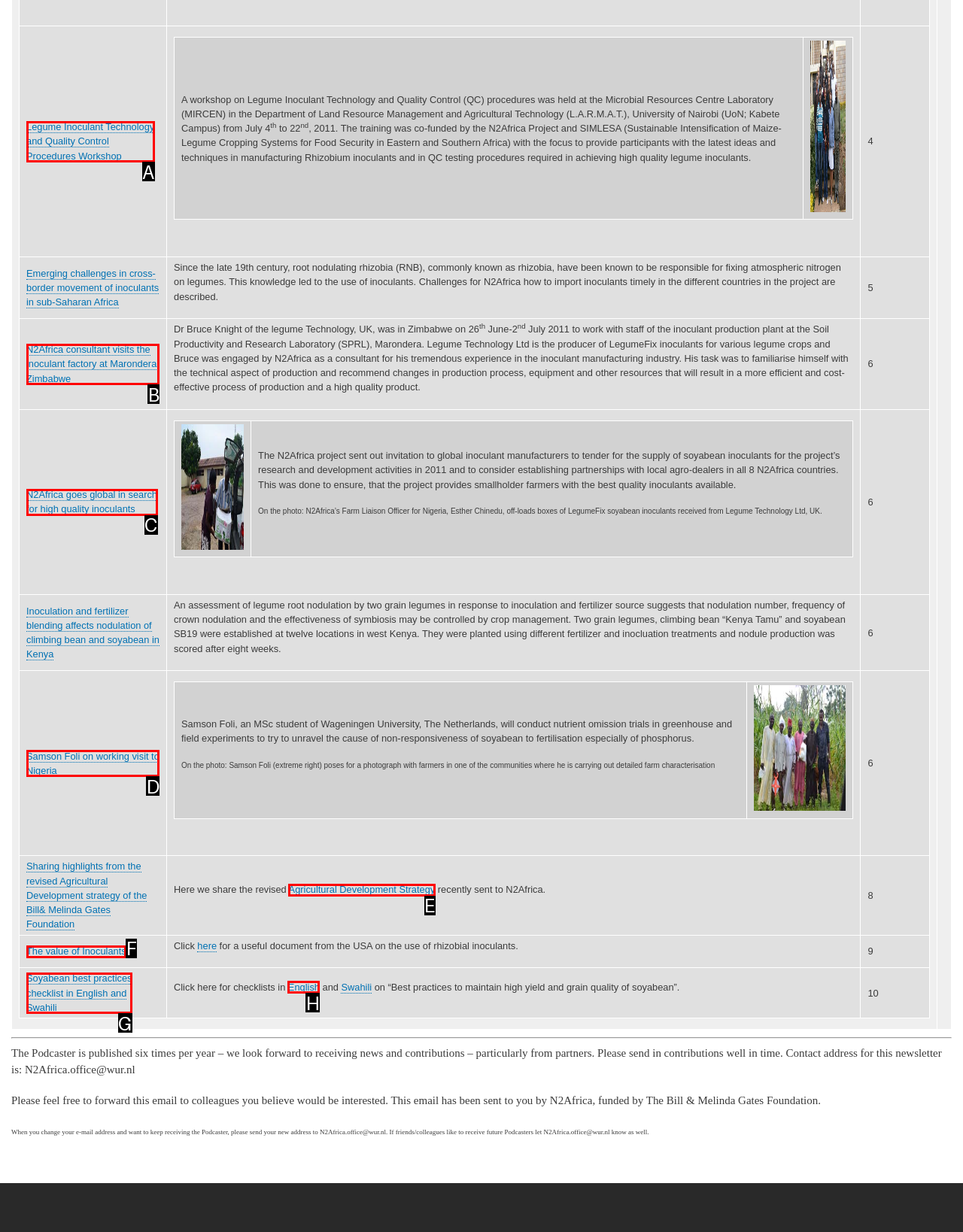Identify the HTML element that corresponds to the following description: Agricultural Development Strategy Provide the letter of the best matching option.

E